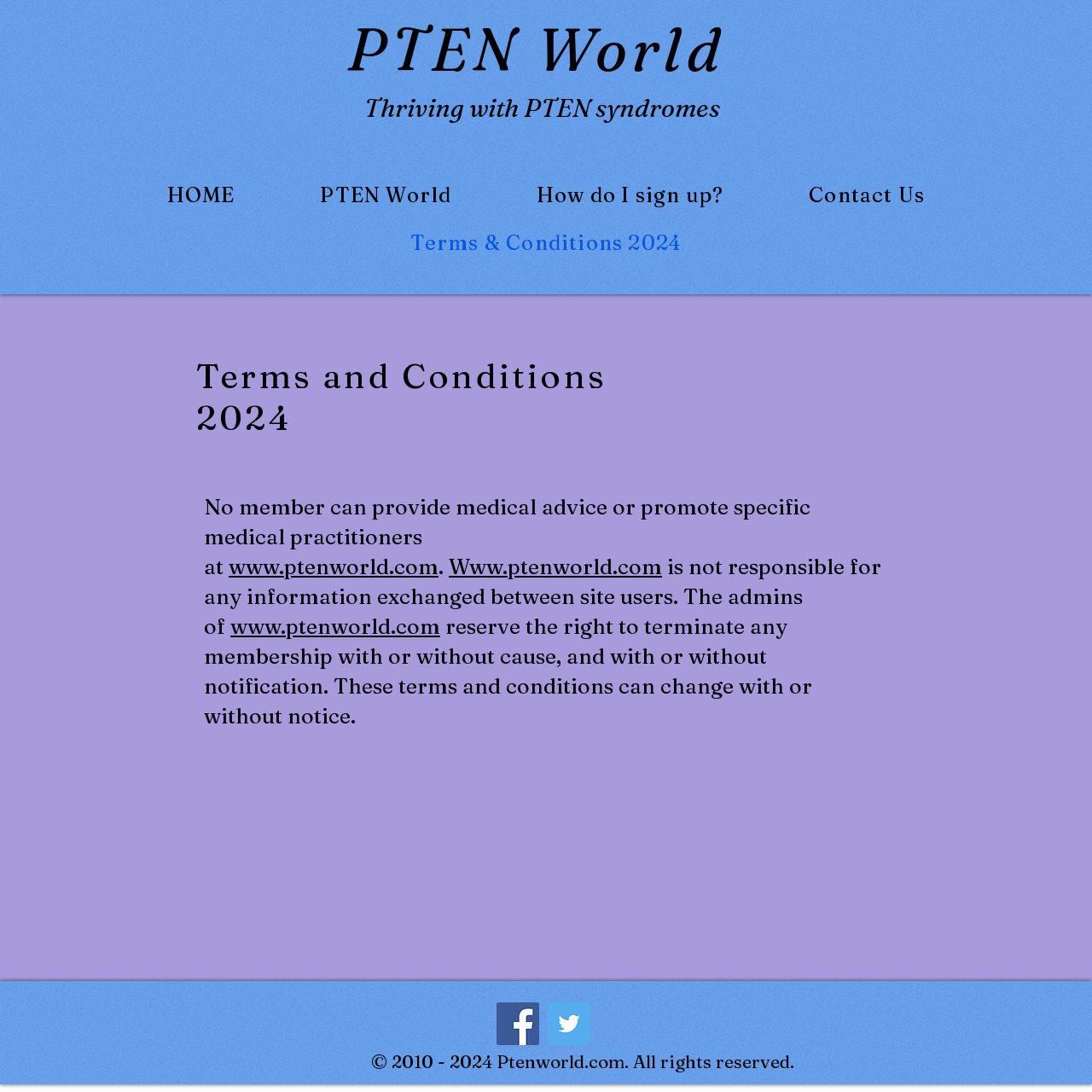What is the copyright year range?
Please answer the question with a single word or phrase, referencing the image.

2010 - 2024